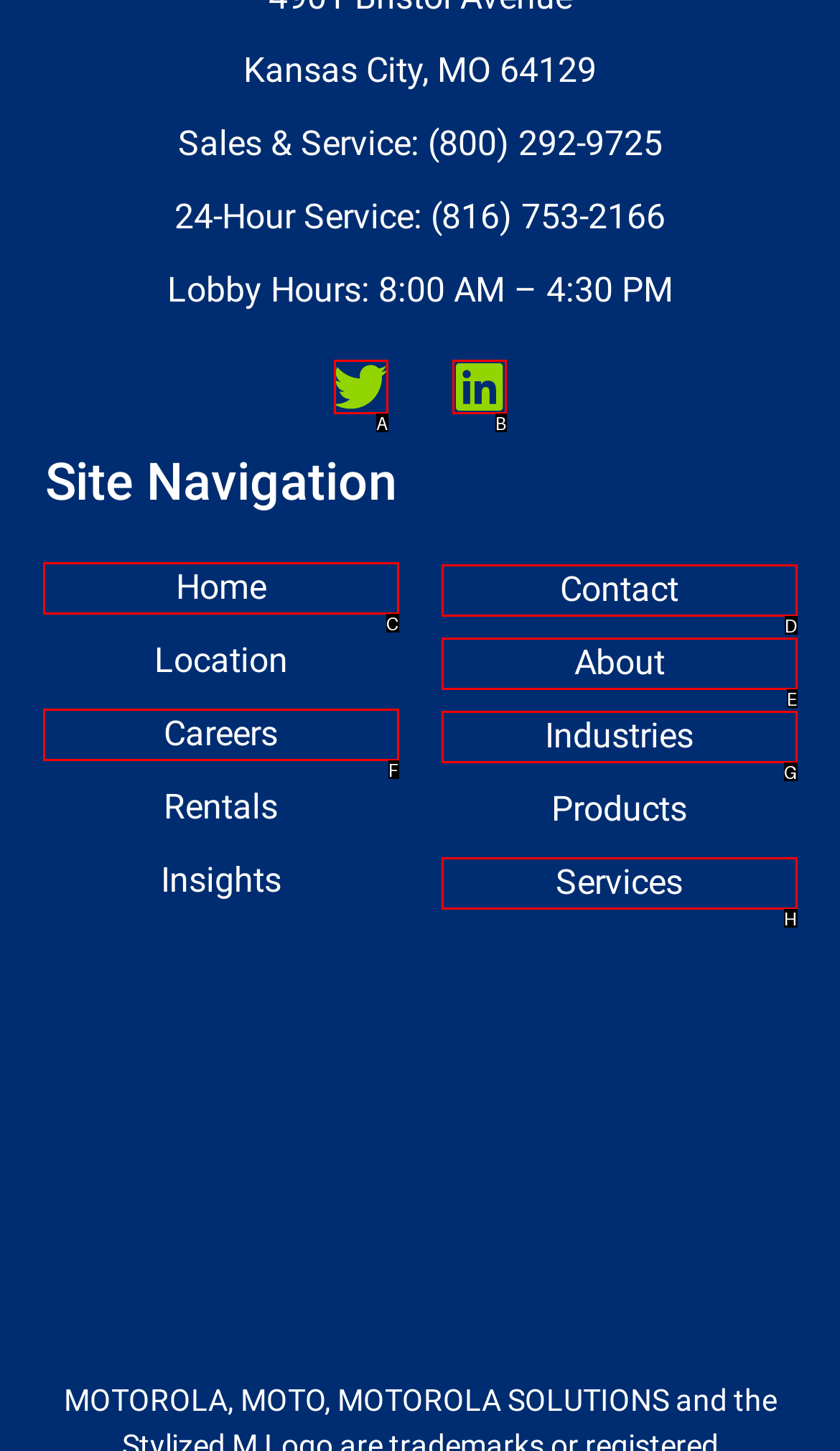Identify the HTML element that corresponds to the following description: About. Provide the letter of the correct option from the presented choices.

E